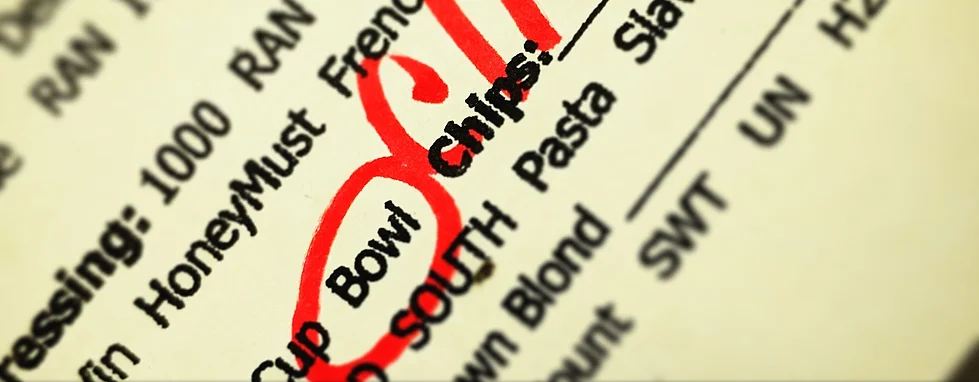What type of venue is suggested by the menu?
Provide an in-depth and detailed explanation in response to the question.

The context of the menu, including the variety of food items and the highlighted 'Chips' option, suggests that this is from a casual dining venue, which is further supported by the caption's description of the menu's offerings.